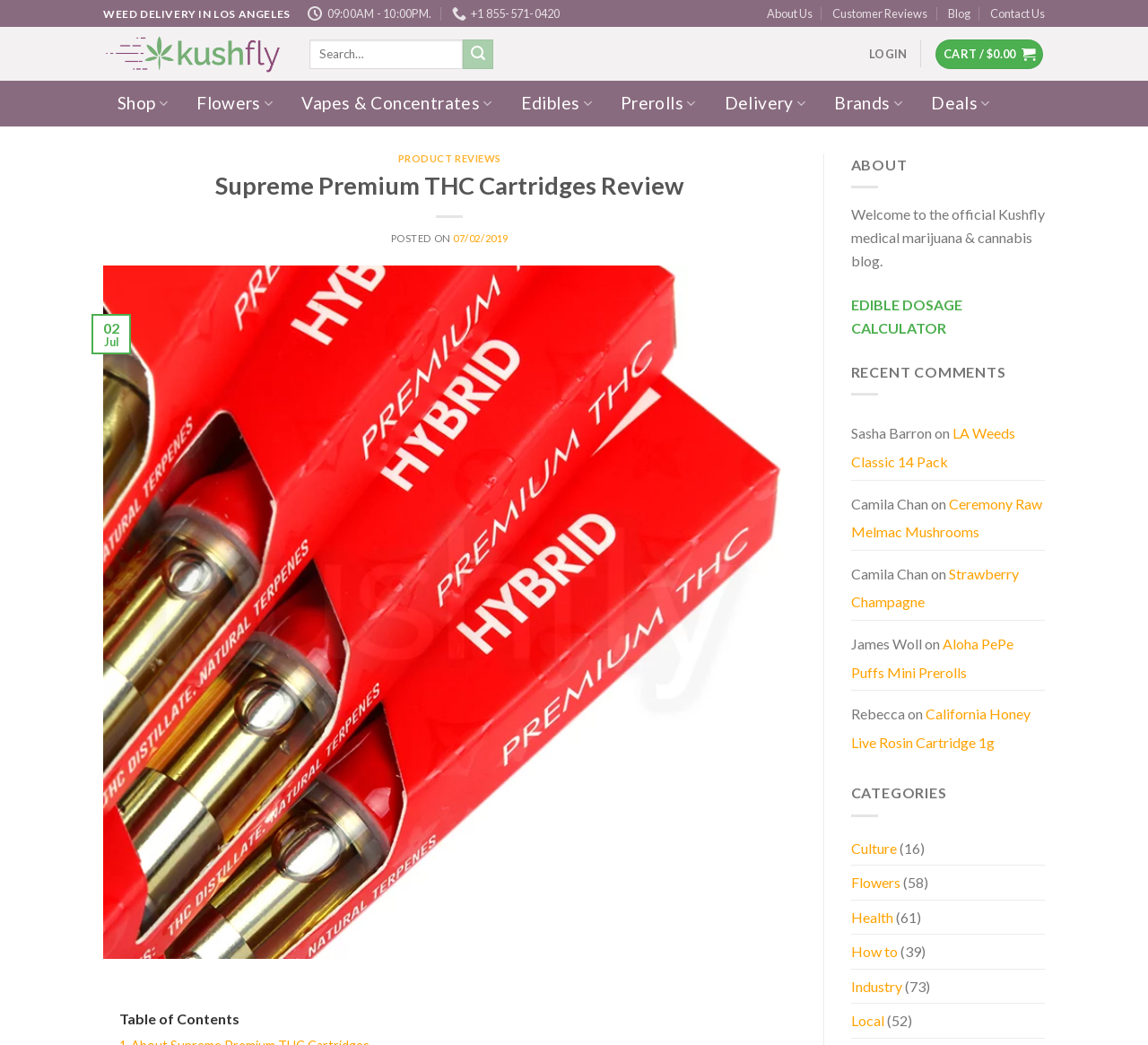Find the bounding box coordinates for the element that must be clicked to complete the instruction: "Contact customer support". The coordinates should be four float numbers between 0 and 1, indicated as [left, top, right, bottom].

[0.862, 0.0, 0.91, 0.026]